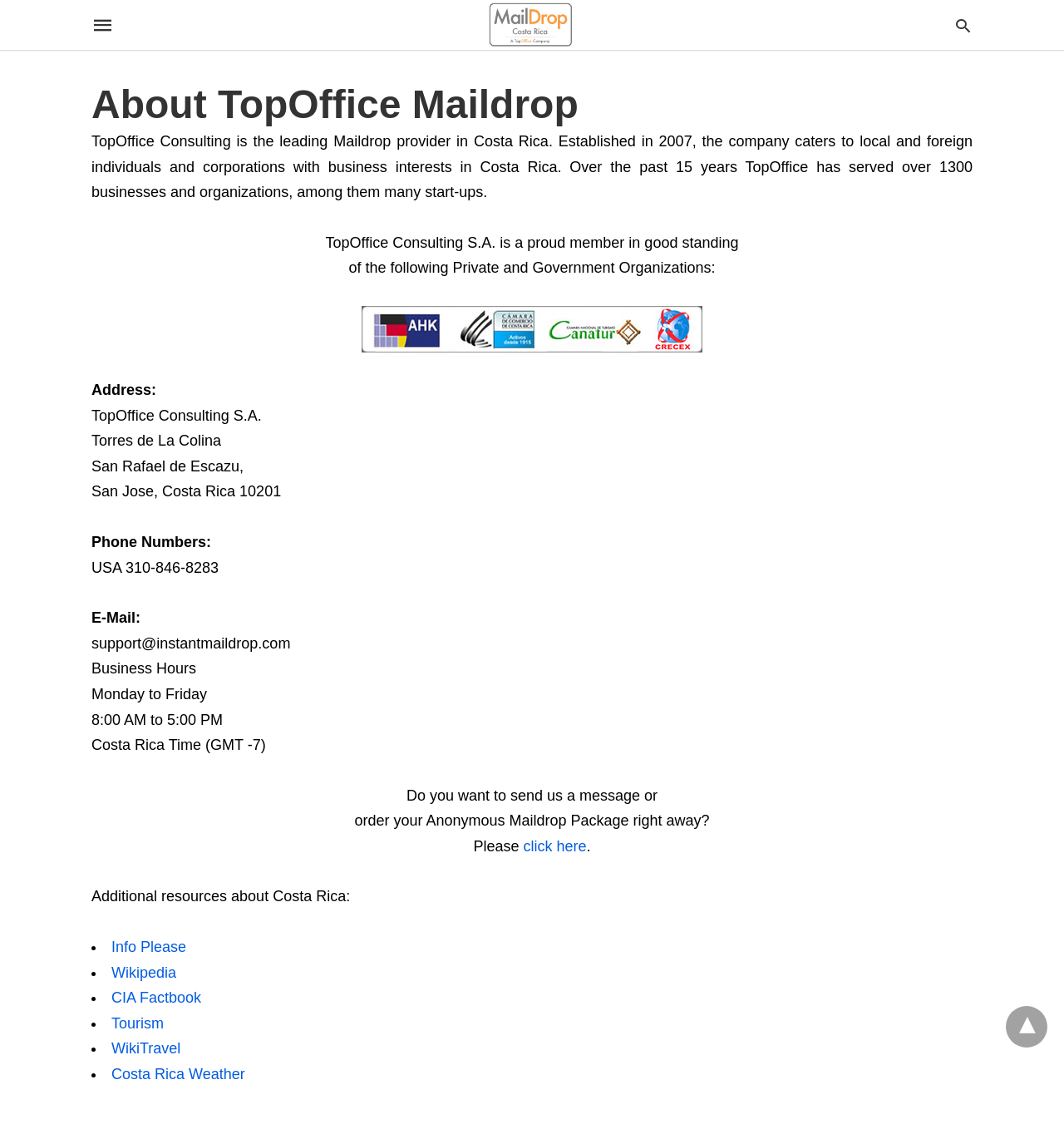For the given element description Costa Rica Weather, determine the bounding box coordinates of the UI element. The coordinates should follow the format (top-left x, top-left y, bottom-right x, bottom-right y) and be within the range of 0 to 1.

[0.105, 0.94, 0.23, 0.955]